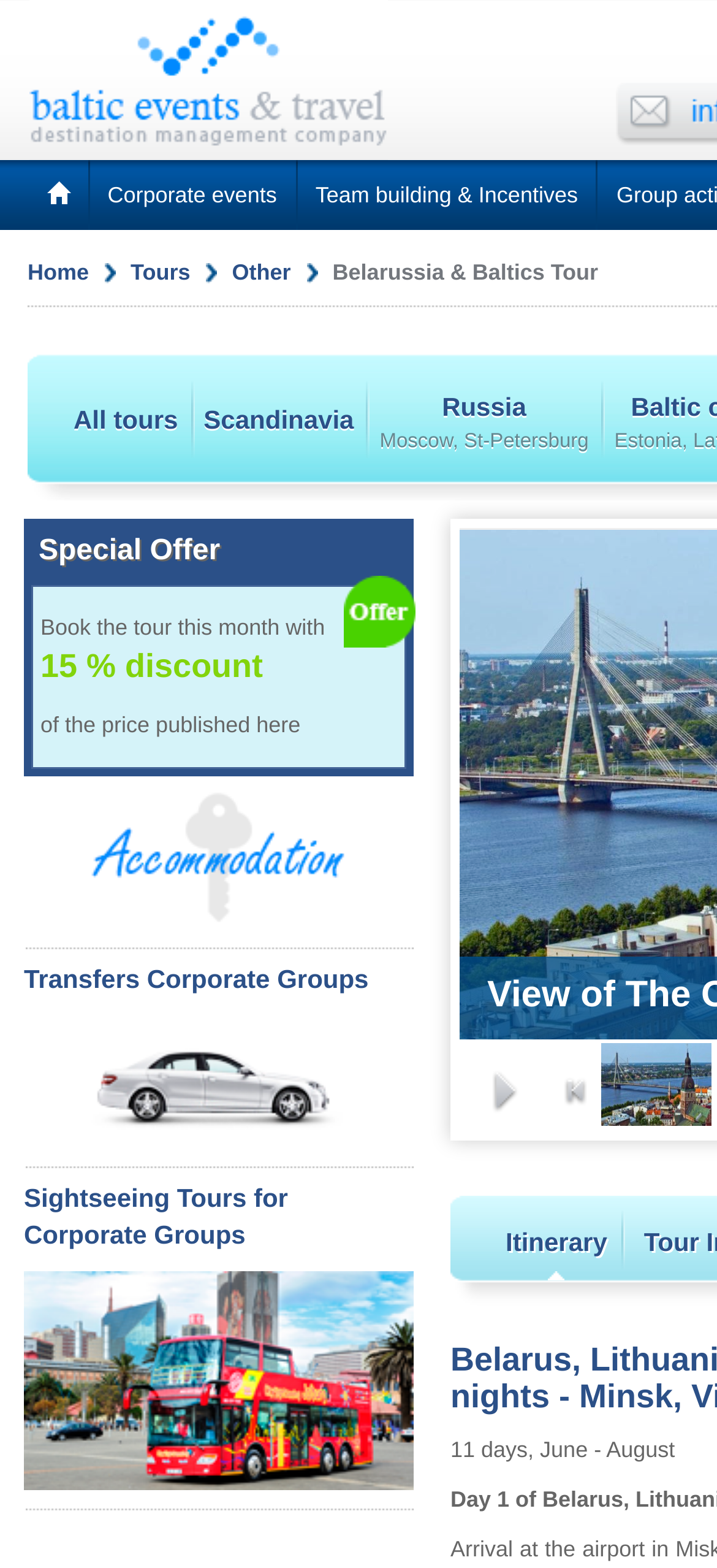Respond to the following query with just one word or a short phrase: 
What is the discount offered for booking this month?

15% discount